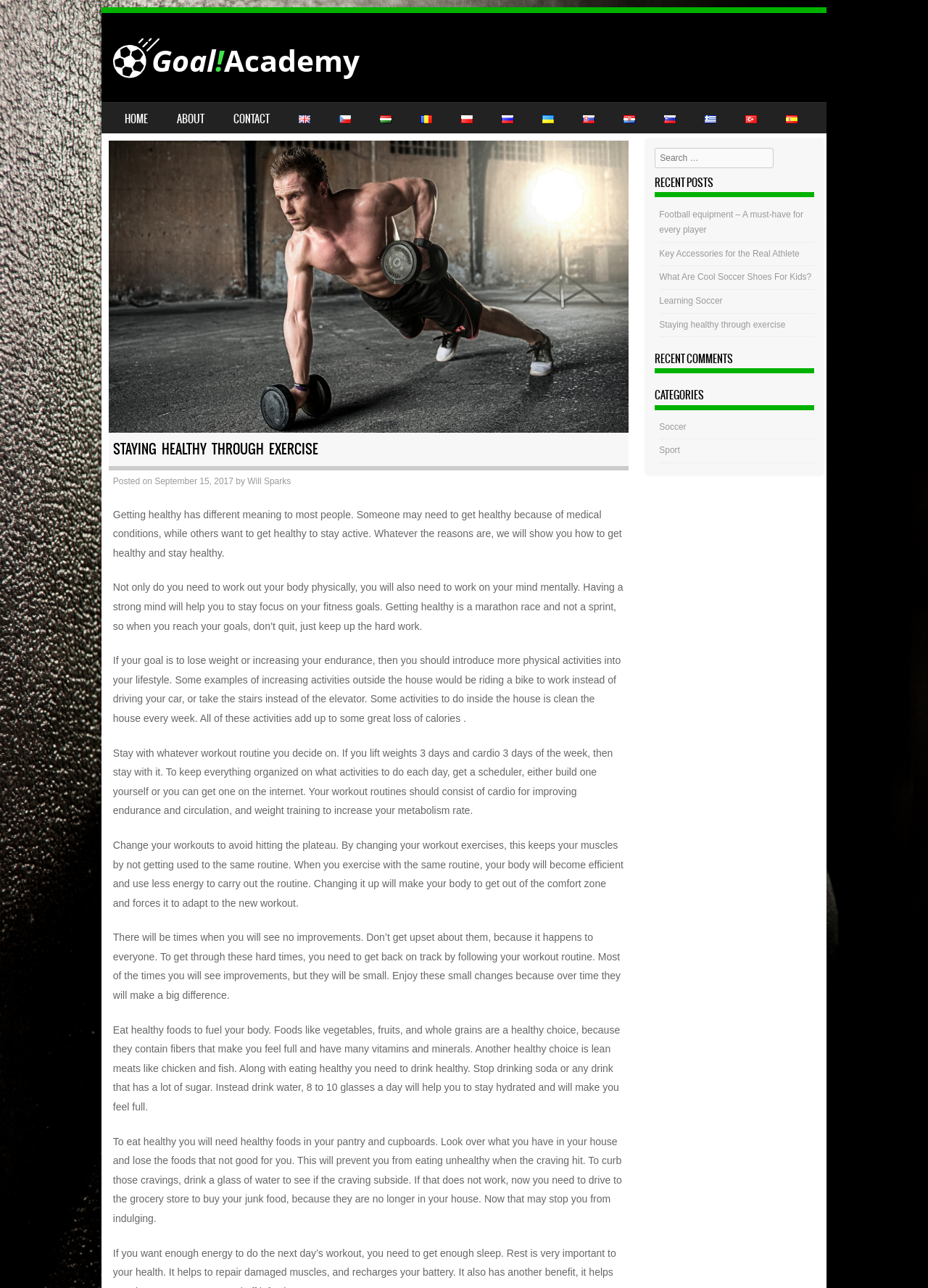From the element description: "September 15, 2017", extract the bounding box coordinates of the UI element. The coordinates should be expressed as four float numbers between 0 and 1, in the order [left, top, right, bottom].

[0.167, 0.37, 0.252, 0.377]